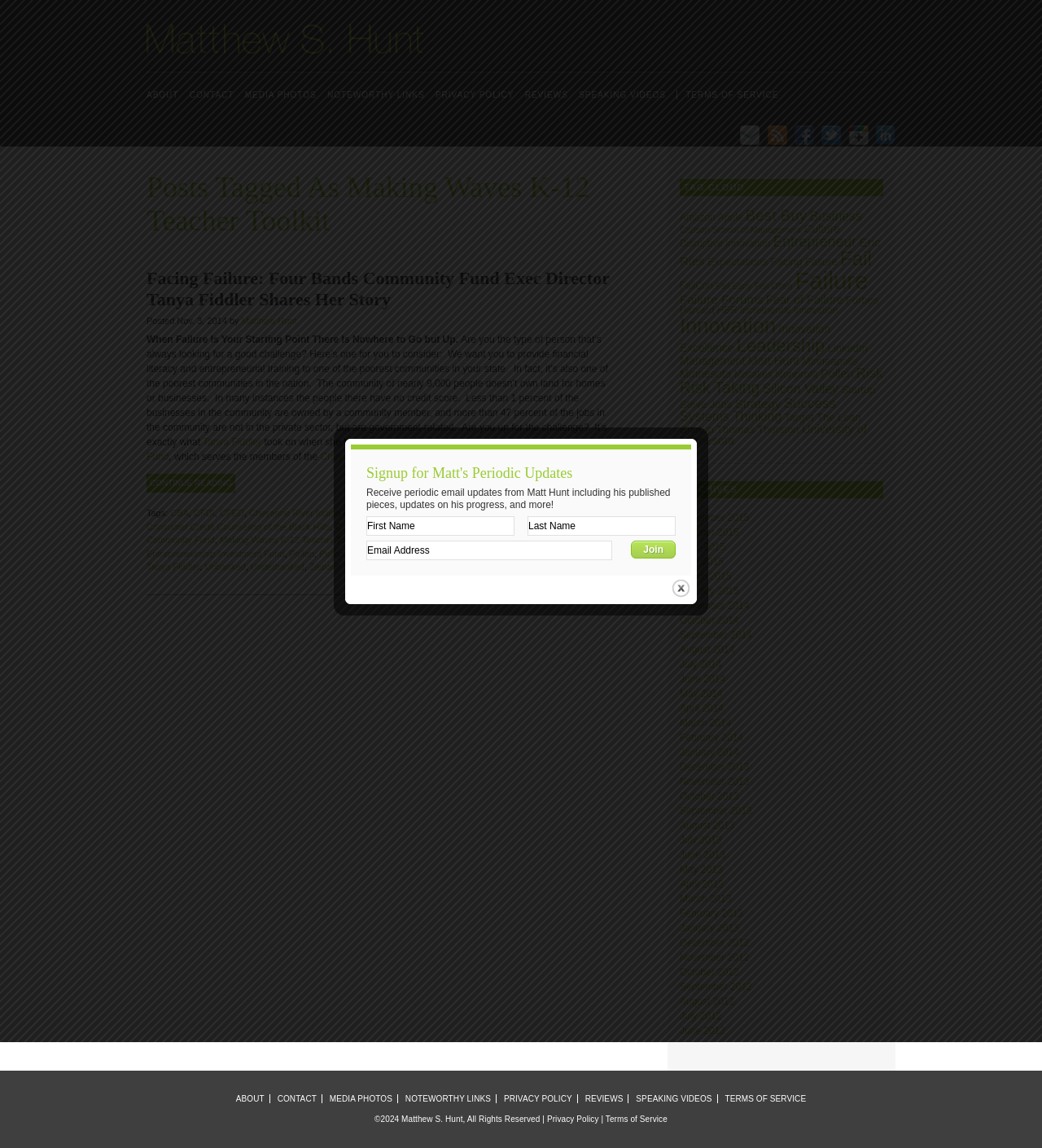Please specify the coordinates of the bounding box for the element that should be clicked to carry out this instruction: "Read the post Facing Failure: Four Bands Community Fund Exec Director Tanya Fiddler Shares Her Story". The coordinates must be four float numbers between 0 and 1, formatted as [left, top, right, bottom].

[0.141, 0.212, 0.586, 0.27]